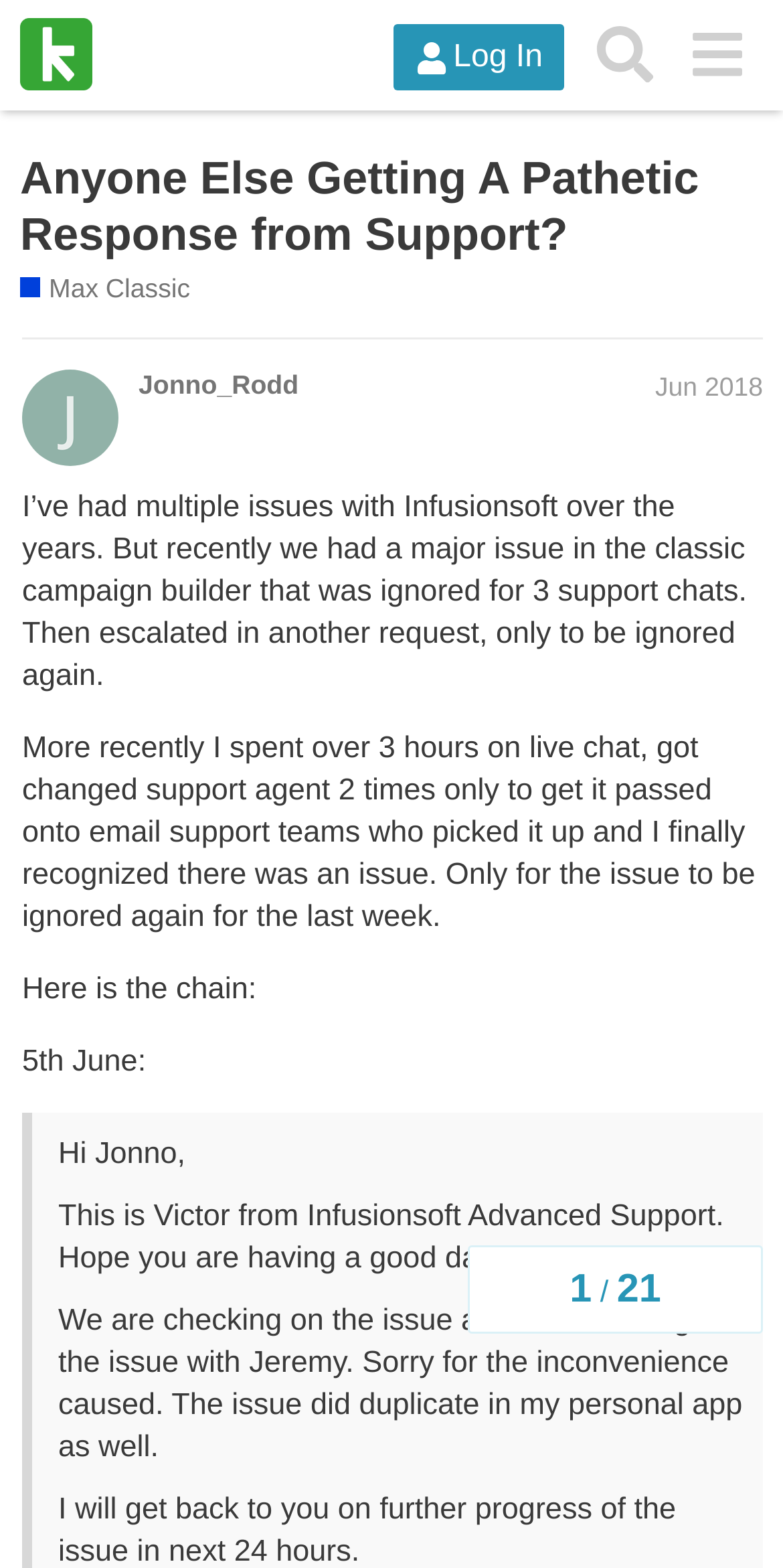Determine the coordinates of the bounding box for the clickable area needed to execute this instruction: "Search for a topic".

[0.741, 0.006, 0.857, 0.064]